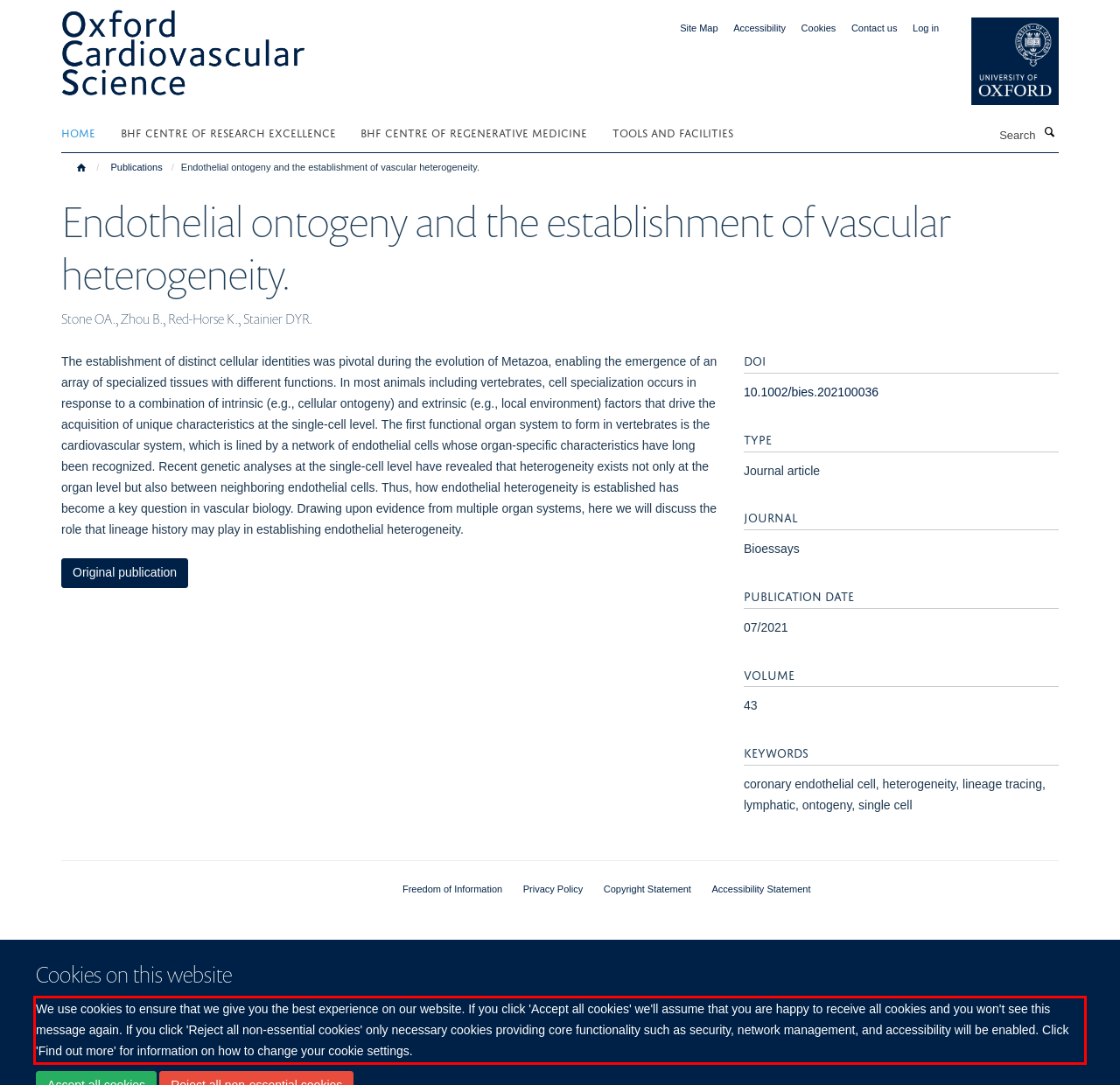Within the provided webpage screenshot, find the red rectangle bounding box and perform OCR to obtain the text content.

We use cookies to ensure that we give you the best experience on our website. If you click 'Accept all cookies' we'll assume that you are happy to receive all cookies and you won't see this message again. If you click 'Reject all non-essential cookies' only necessary cookies providing core functionality such as security, network management, and accessibility will be enabled. Click 'Find out more' for information on how to change your cookie settings.